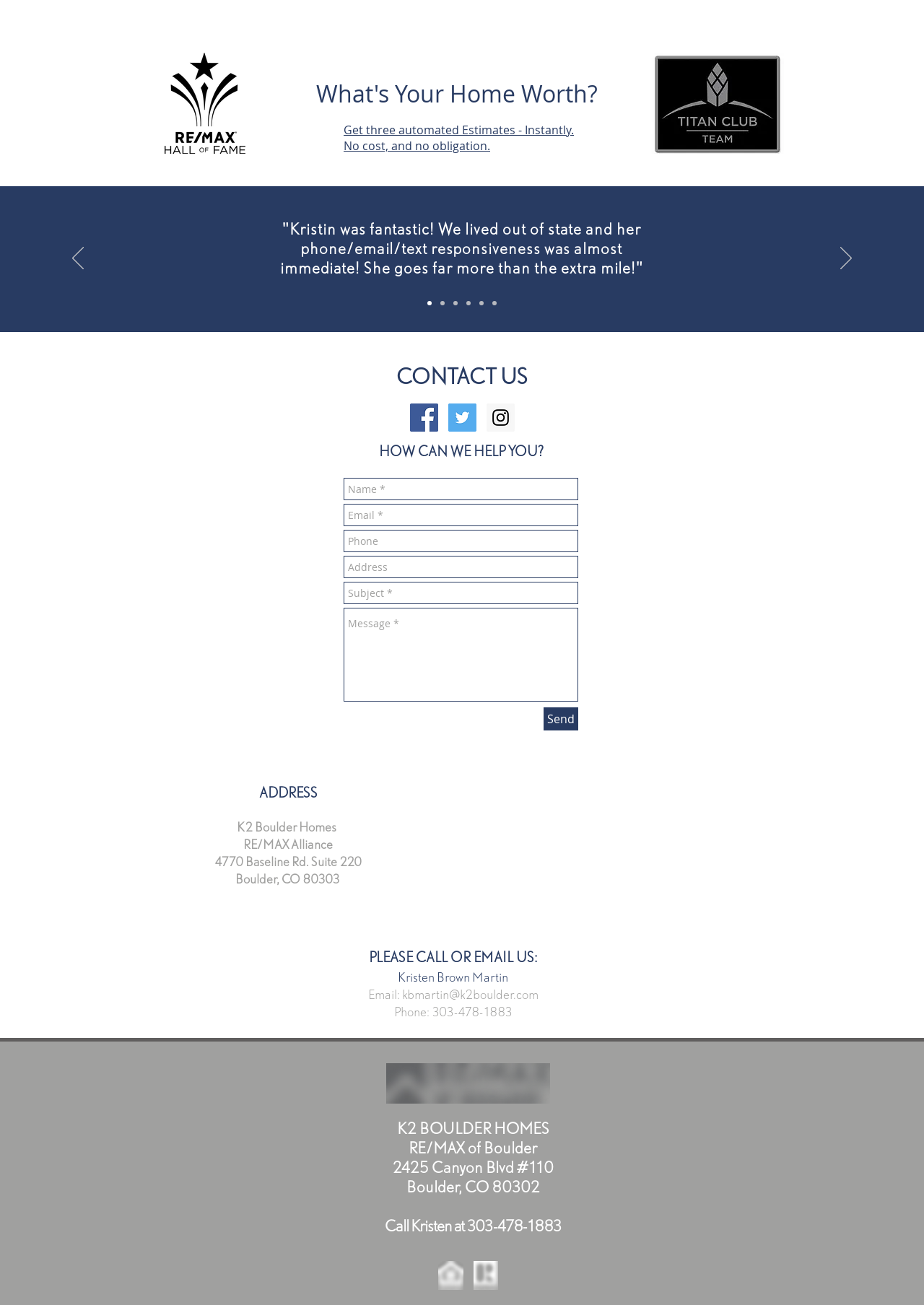How many social media links are in the 'Social Bar'?
Answer the question with a single word or phrase, referring to the image.

3